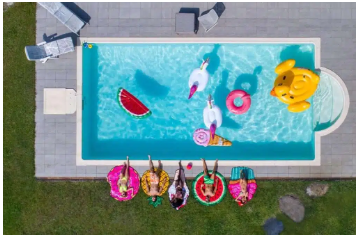What is the color of the watermelon float?
Please provide a comprehensive answer based on the information in the image.

The caption specifically mentions a 'bright red watermelon float' that adds a refreshing splash of color to the scene, indicating that the watermelon float is bright red in color.